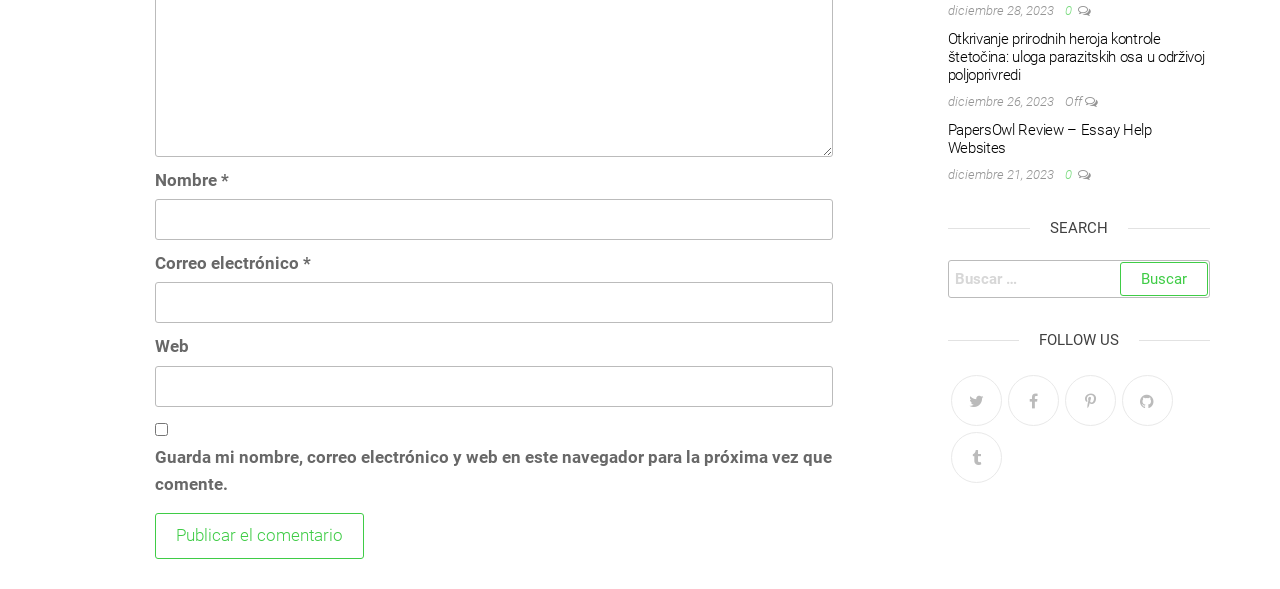Show the bounding box coordinates for the HTML element as described: "name="submit" value="Publicar el comentario"".

[0.121, 0.872, 0.284, 0.948]